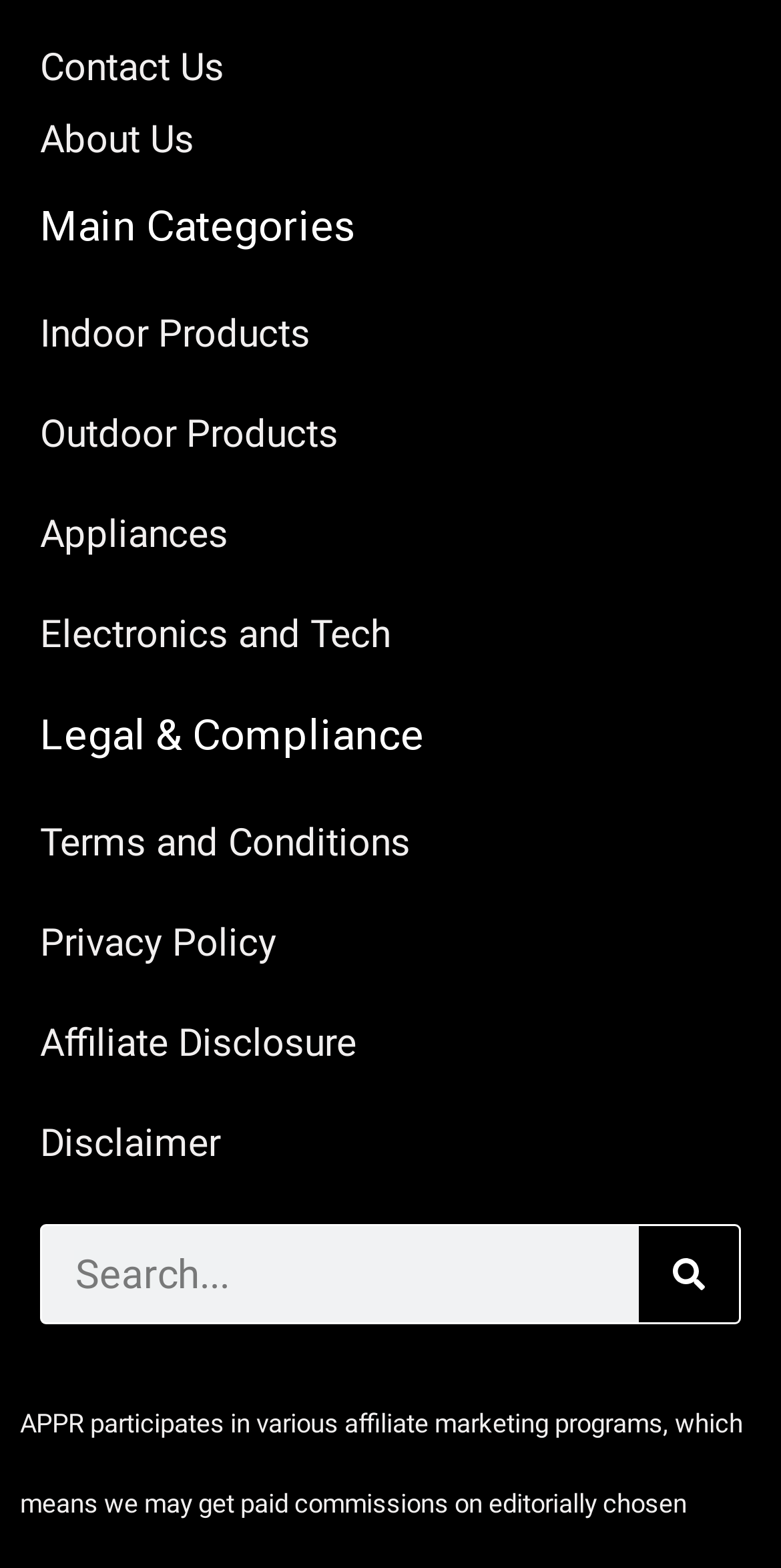Could you find the bounding box coordinates of the clickable area to complete this instruction: "Click Contact Us"?

[0.051, 0.027, 0.949, 0.06]